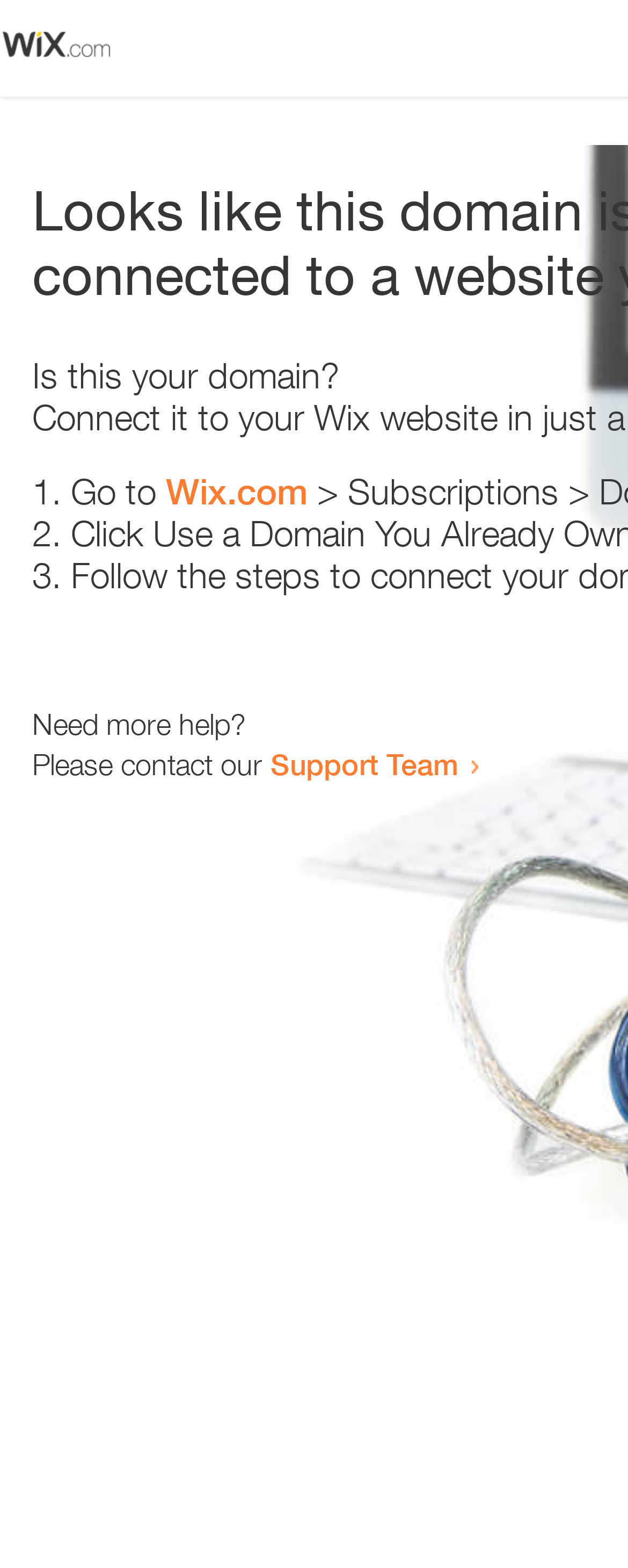What is the tone of the webpage?
Based on the image, please offer an in-depth response to the question.

The webpage contains phrases such as 'Is this your domain?' and 'Need more help?' which suggests a helpful tone. The webpage is providing guidance and support to the user.